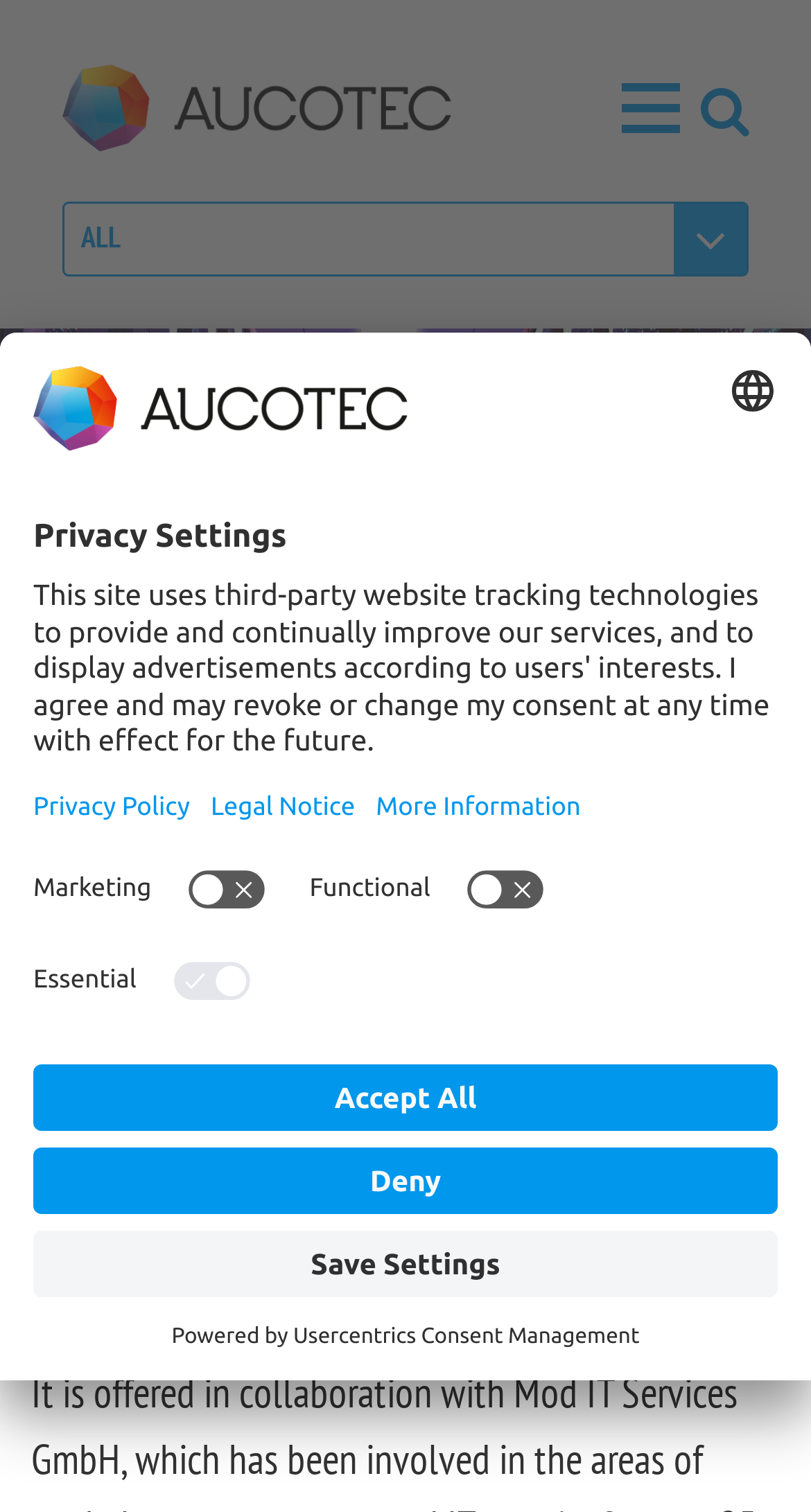Please determine the bounding box coordinates of the element to click on in order to accomplish the following task: "Enter search query". Ensure the coordinates are four float numbers ranging from 0 to 1, i.e., [left, top, right, bottom].

[0.038, 0.073, 0.962, 0.16]